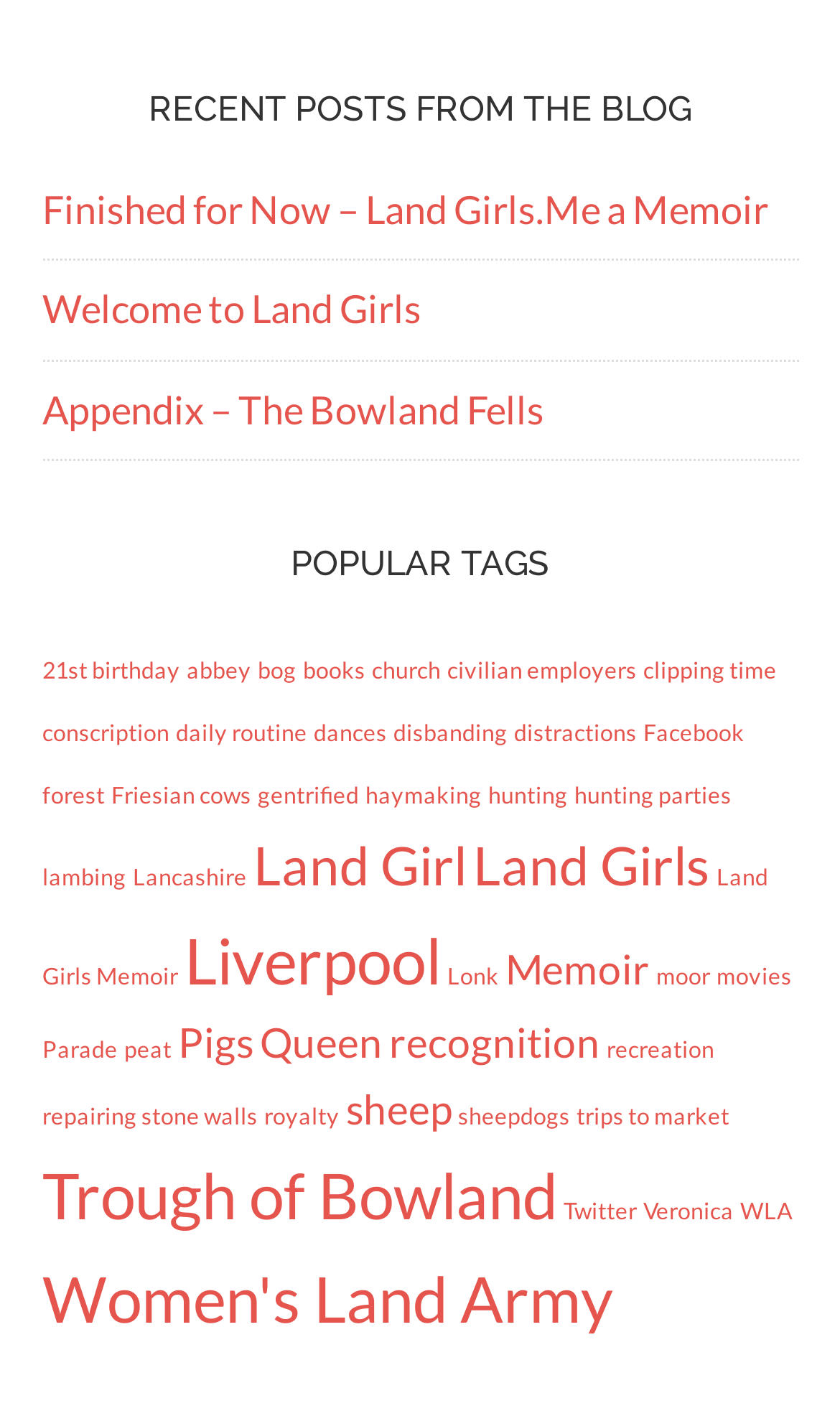Point out the bounding box coordinates of the section to click in order to follow this instruction: "Read the 'Welcome to Land Girls' post".

[0.05, 0.202, 0.501, 0.236]